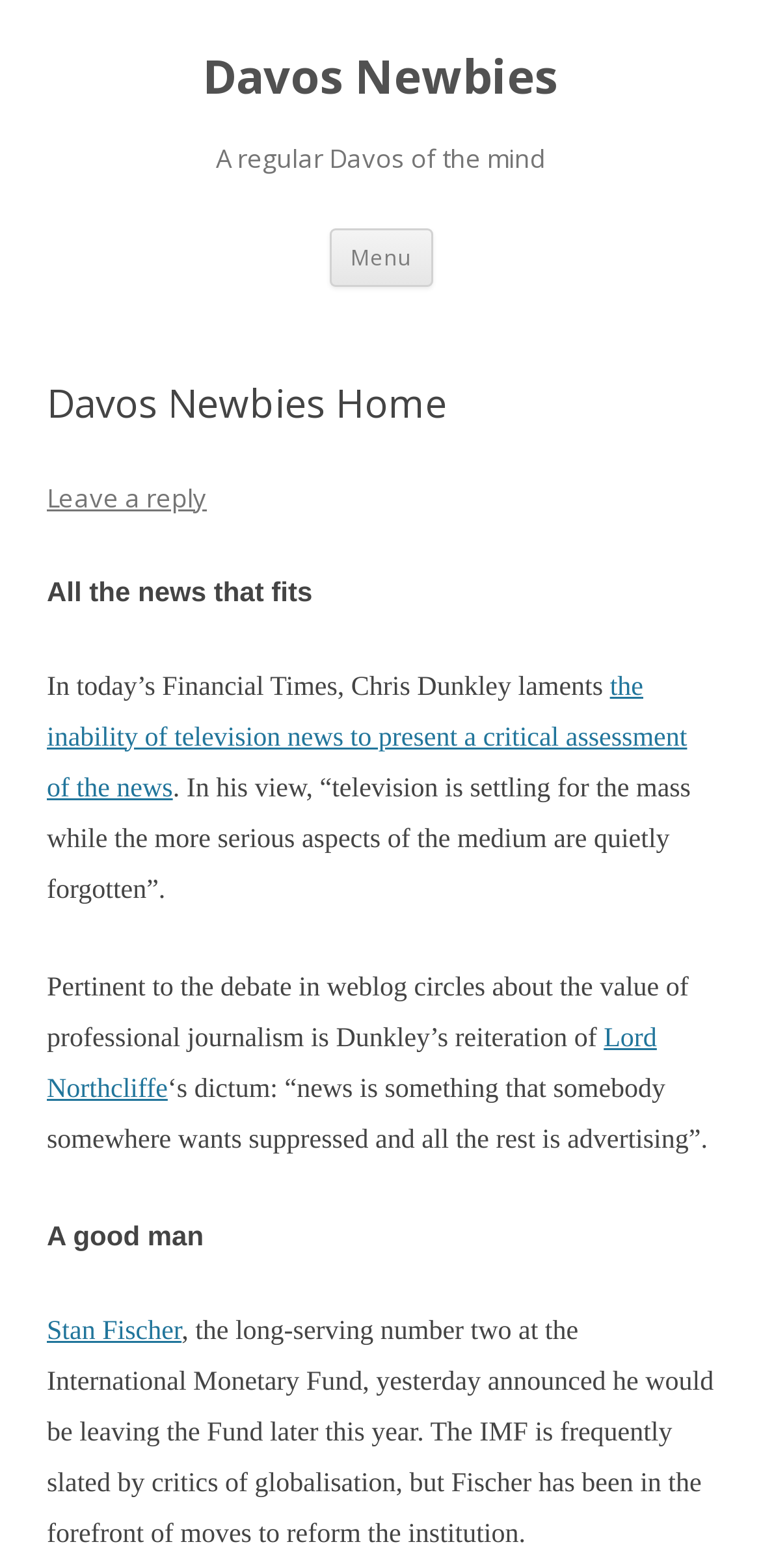Locate the UI element described by Stan Fischer in the provided webpage screenshot. Return the bounding box coordinates in the format (top-left x, top-left y, bottom-right x, bottom-right y), ensuring all values are between 0 and 1.

[0.062, 0.84, 0.239, 0.858]